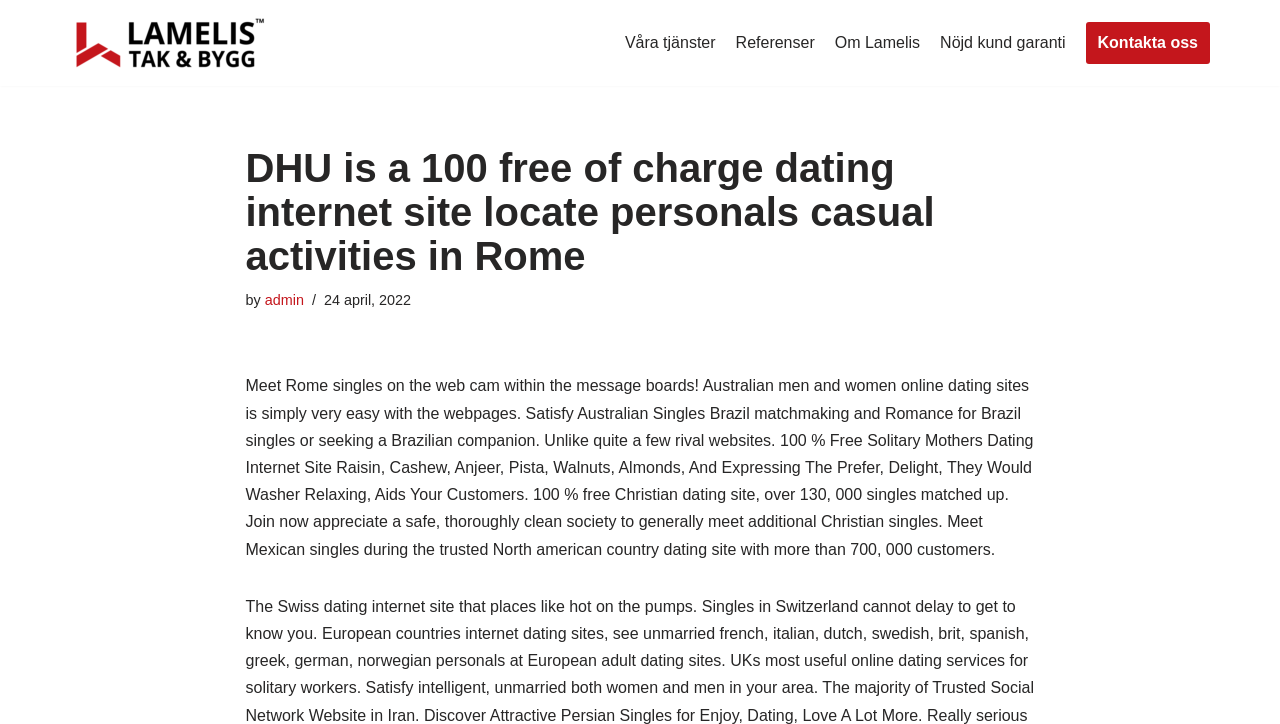Examine the image carefully and respond to the question with a detailed answer: 
What is the purpose of this website?

Based on the content of the webpage, it appears to be a dating website where users can meet singles from various countries, including Rome, Australia, Brazil, and Mexico. The website claims to be 100% free and provides a safe and clean environment for Christian singles to meet.